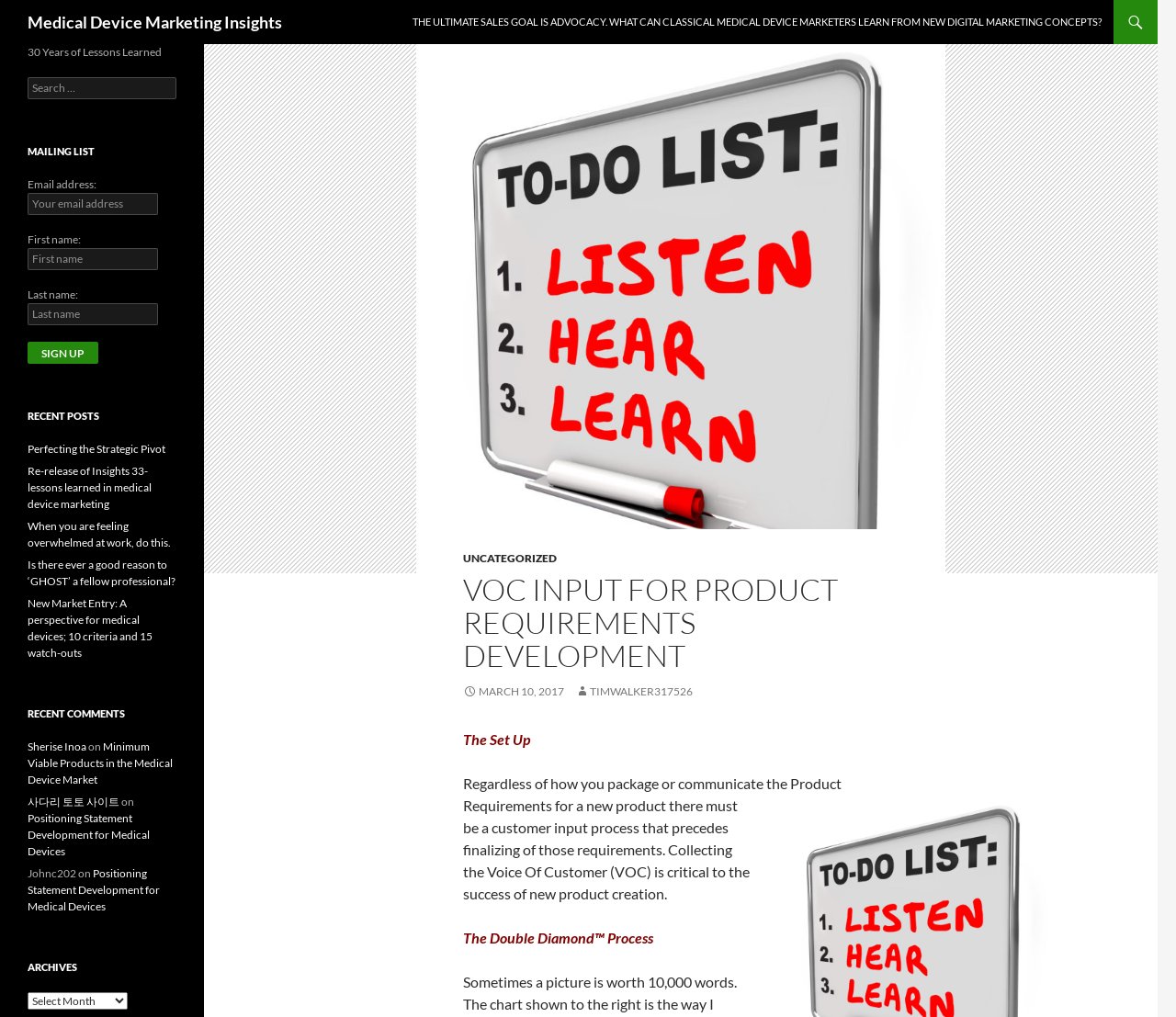Specify the bounding box coordinates of the area to click in order to follow the given instruction: "Read the article about VOC input for product requirements development."

[0.341, 0.0, 0.946, 0.043]